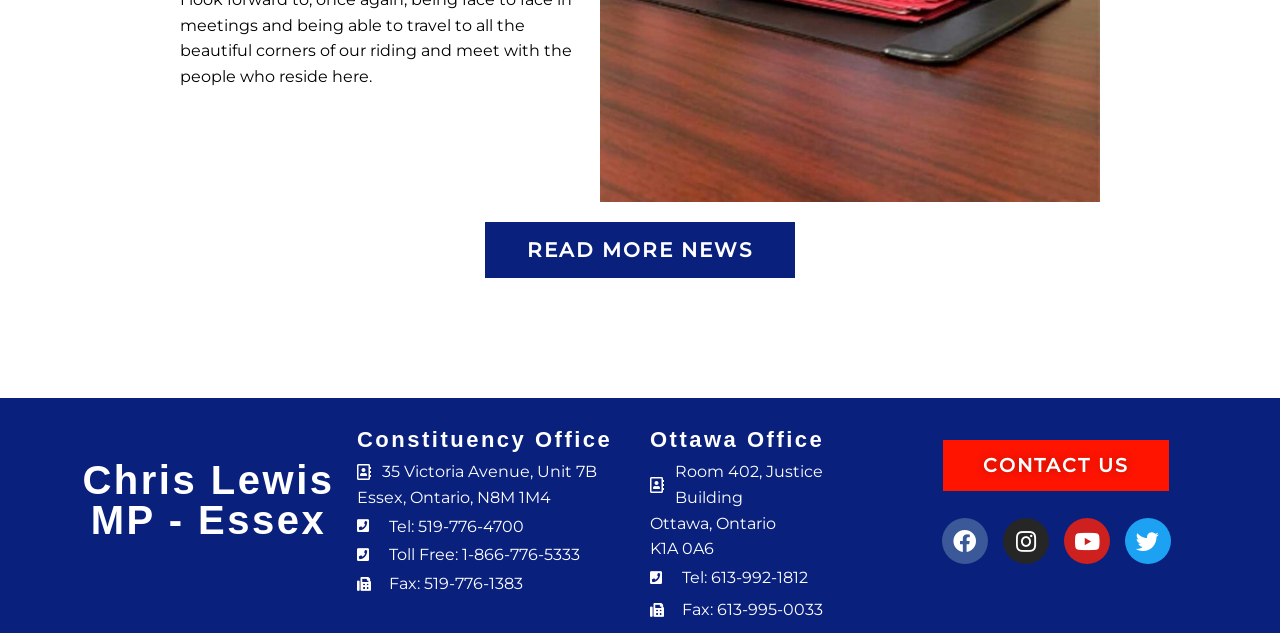Ascertain the bounding box coordinates for the UI element detailed here: "Read More News". The coordinates should be provided as [left, top, right, bottom] with each value being a float between 0 and 1.

[0.379, 0.351, 0.621, 0.44]